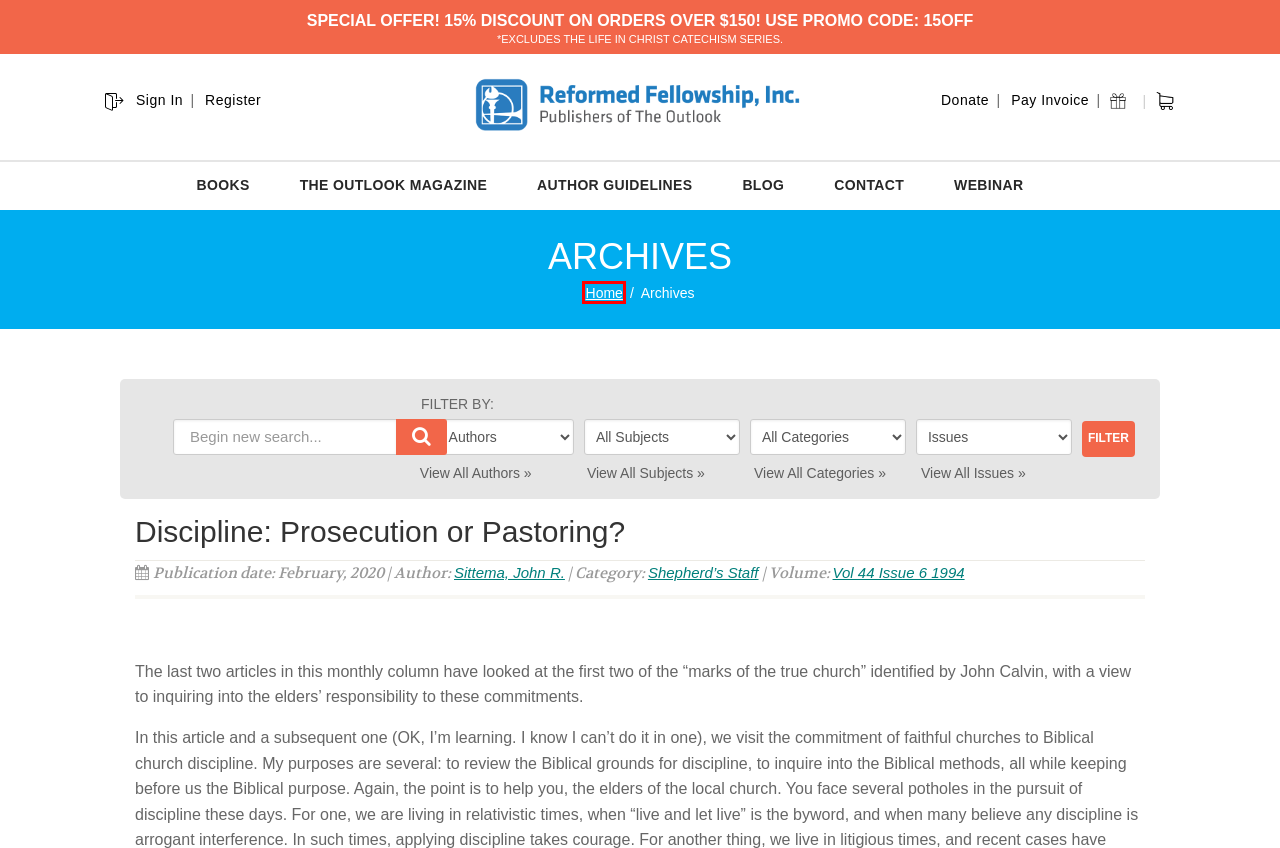Review the webpage screenshot provided, noting the red bounding box around a UI element. Choose the description that best matches the new webpage after clicking the element within the bounding box. The following are the options:
A. Products
    
    
    
      – Reformed Fellowship, Inc.
B. Reformed Church News
    
    
    
      – Reformed Fellowship, Inc.
C. The Outlook Magazine
D. Account
    
    
    
      – Reformed Fellowship, Inc.
E. Issues | The Outlook Magazine
F. Webinar | The Outlook Magazine
G. Create Account
    
    
    
      – Reformed Fellowship, Inc.
H. Contact
    
    
    
      – Reformed Fellowship, Inc.

C